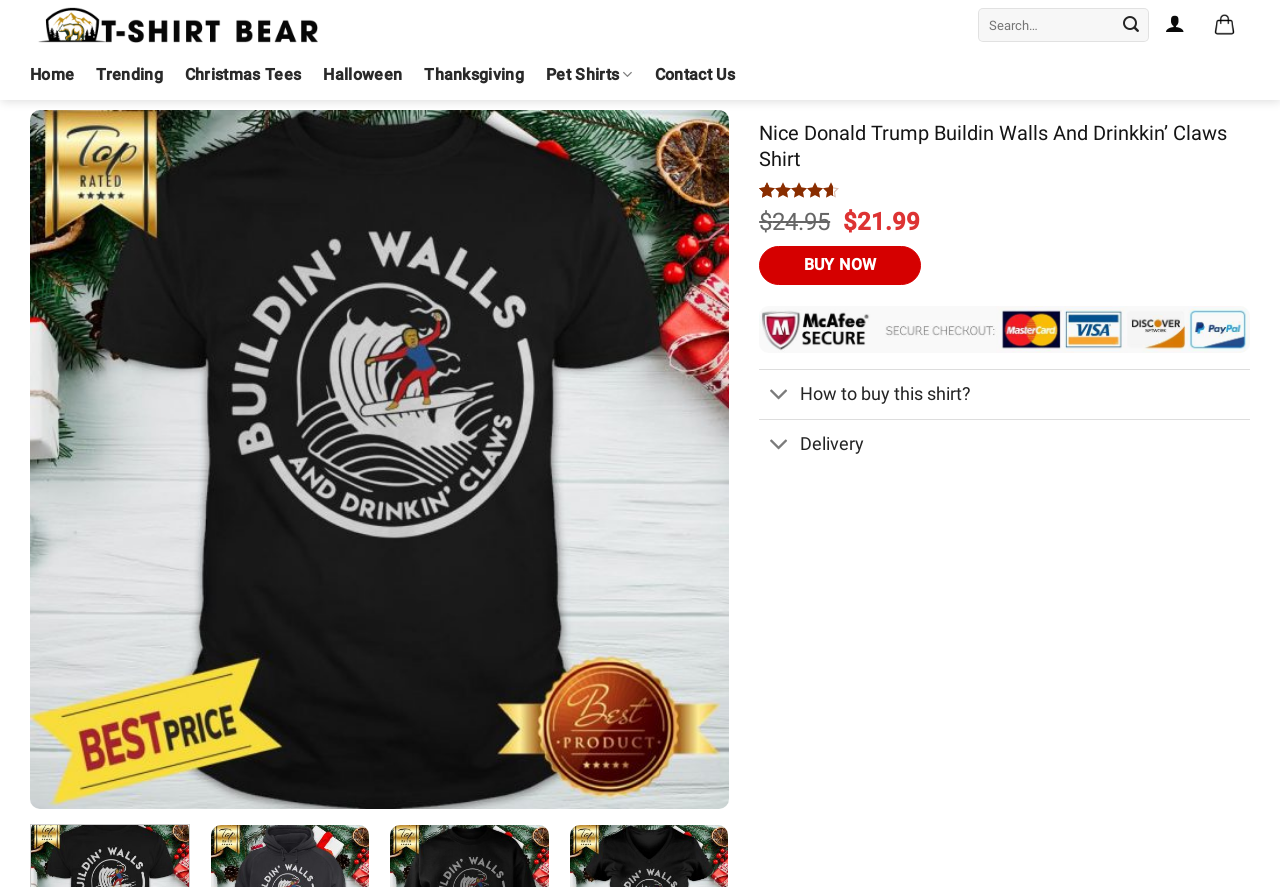Give a detailed explanation of the elements present on the webpage.

This webpage appears to be an e-commerce page for a specific t-shirt product, "Nice Donald Trump Buildin Walls And Drinkkin’ Claws Shirt". At the top left corner, there is a link to skip to the content. Next to it, there is a logo of "T-shirtbear" with a link to the website's homepage. On the top right corner, there is a search bar with a submit button.

Below the search bar, there are navigation links to different sections of the website, including "Home", "Trending", "Christmas Tees", "Halloween", "Thanksgiving", "Pet Shirts", and "Contact Us". 

The main content of the page is focused on the product, with a large image of the t-shirt taking up most of the screen. Above the image, there is a heading with the product name. Below the image, there are customer ratings and reviews, with a rating of 4.58 out of 5 based on 12 customer ratings.

To the right of the image, there is a section with pricing information, showing the price of the t-shirt as $21.99. Below the pricing information, there is a "BUY NOW" button. 

Further down the page, there are two accordion-style sections, one for "How to buy this shirt?" and another for "Delivery". Each section has a toggle button to expand or collapse the content.